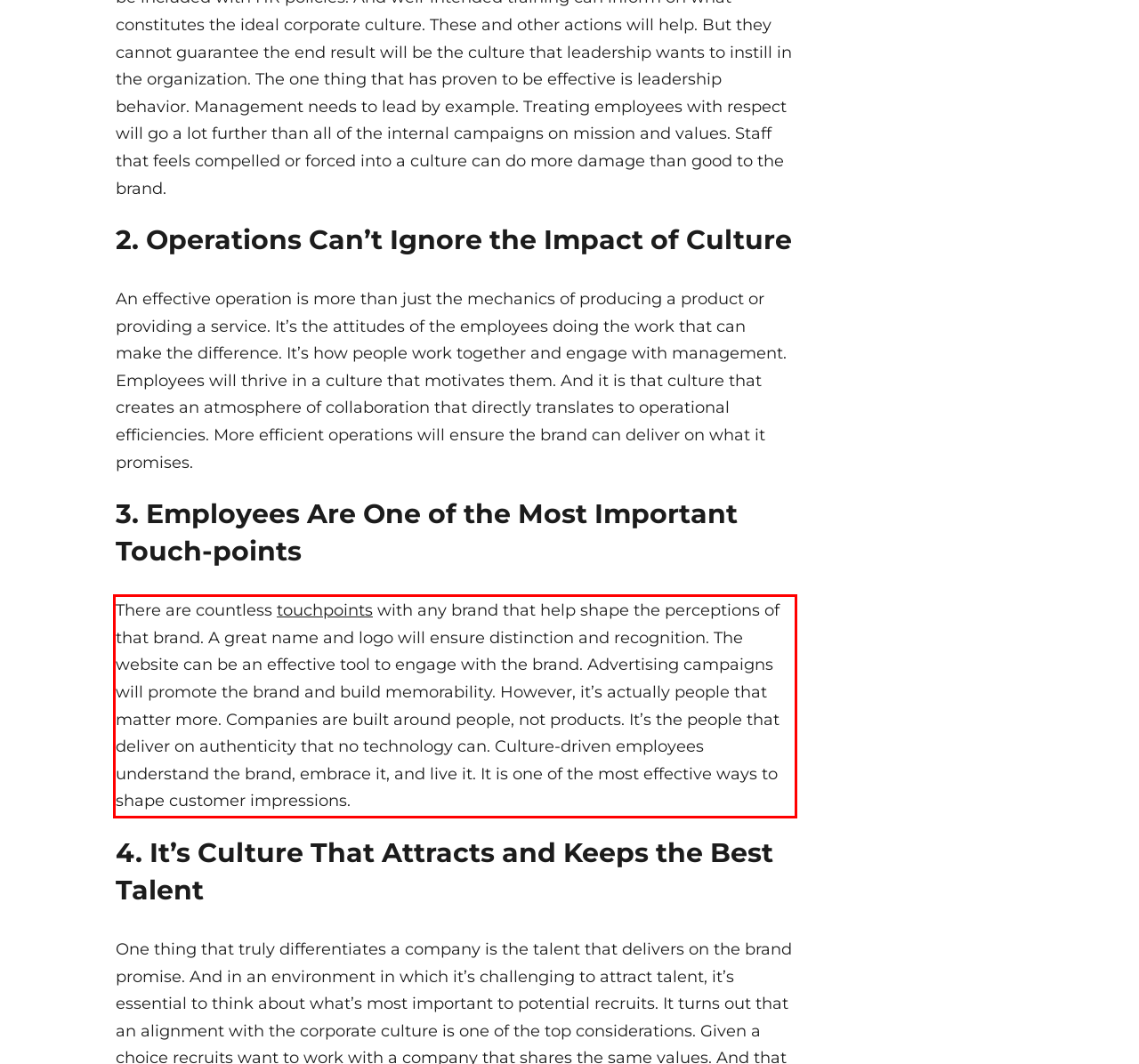Please examine the webpage screenshot and extract the text within the red bounding box using OCR.

There are countless touchpoints with any brand that help shape the perceptions of that brand. A great name and logo will ensure distinction and recognition. The website can be an effective tool to engage with the brand. Advertising campaigns will promote the brand and build memorability. However, it’s actually people that matter more. Companies are built around people, not products. It’s the people that deliver on authenticity that no technology can. Culture-driven employees understand the brand, embrace it, and live it. It is one of the most effective ways to shape customer impressions.